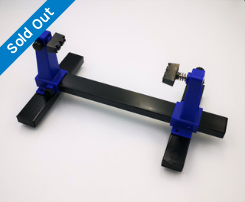Explain in detail what you see in the image.

The image showcases a PCB Holder / Clamp, designed for effectively securing circuit boards during inspection and soldering. Constructed with a sturdy steel frame and equipped with rubber feet, this clamp ensures stability and protection for delicate components. The versatile design allows for 360-degree rotation of the boards, making it ideal for various projects and repairs. However, the item is currently marked as "Sold Out," indicating its popularity among users seeking reliable soldering tools.